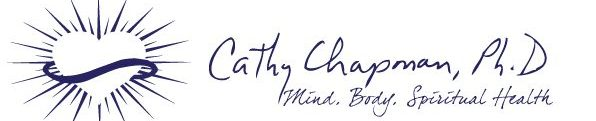What aspects of health does Cathy Chapman integrate?
Refer to the image and provide a one-word or short phrase answer.

Mental, physical, and spiritual